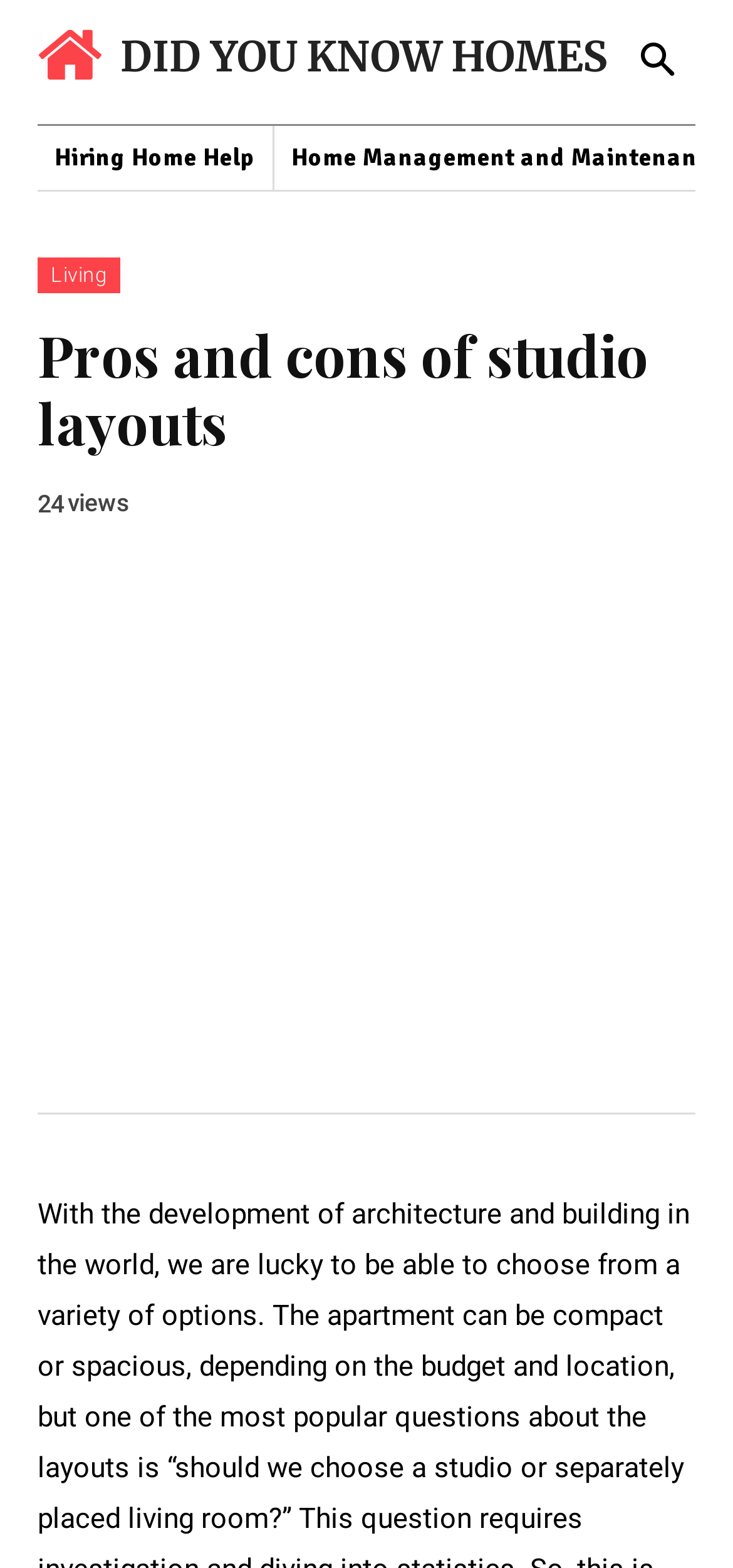Please determine the heading text of this webpage.

Pros and cons of studio layouts